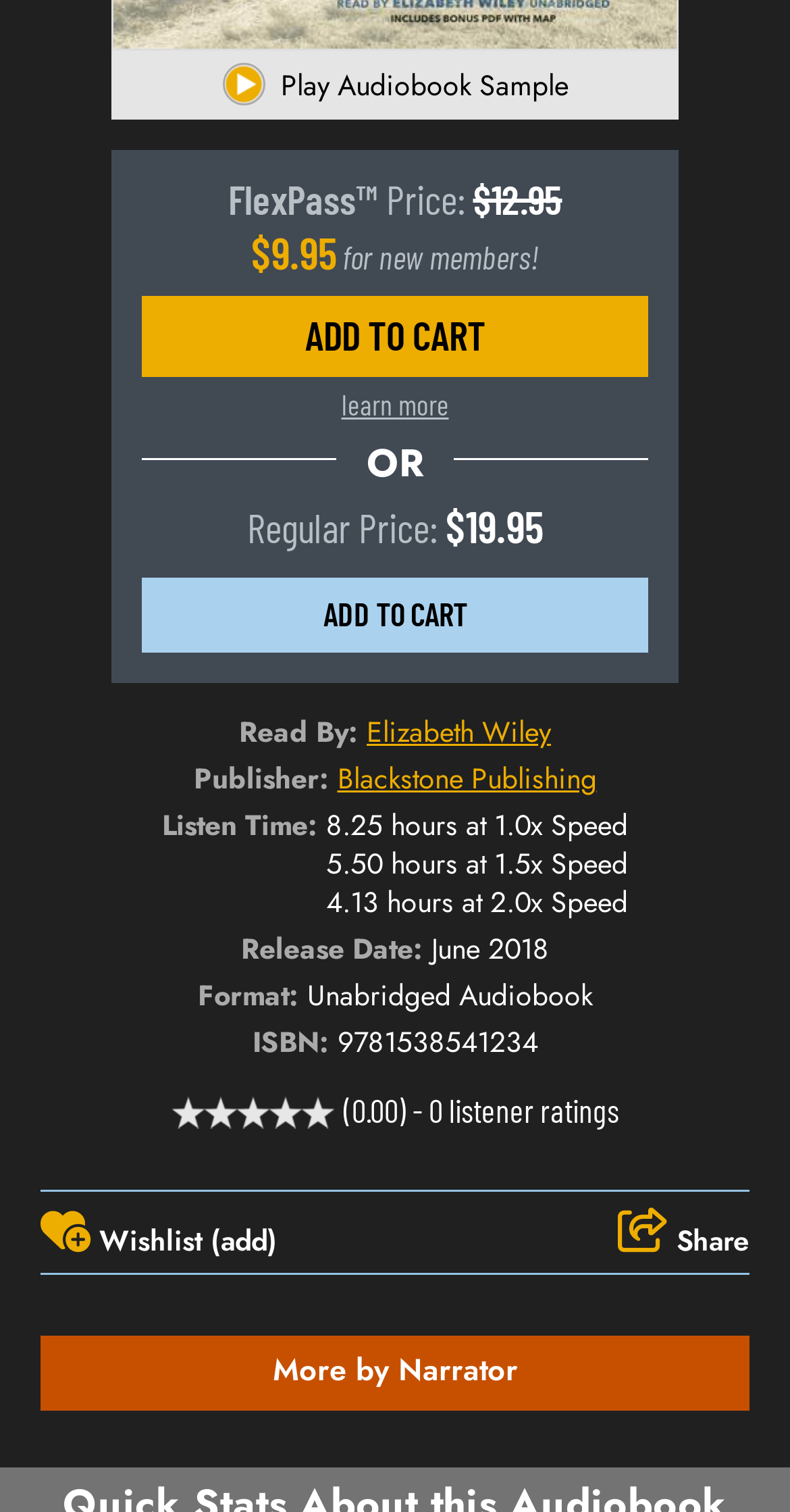Please find the bounding box coordinates for the clickable element needed to perform this instruction: "Share".

[0.782, 0.796, 0.949, 0.842]